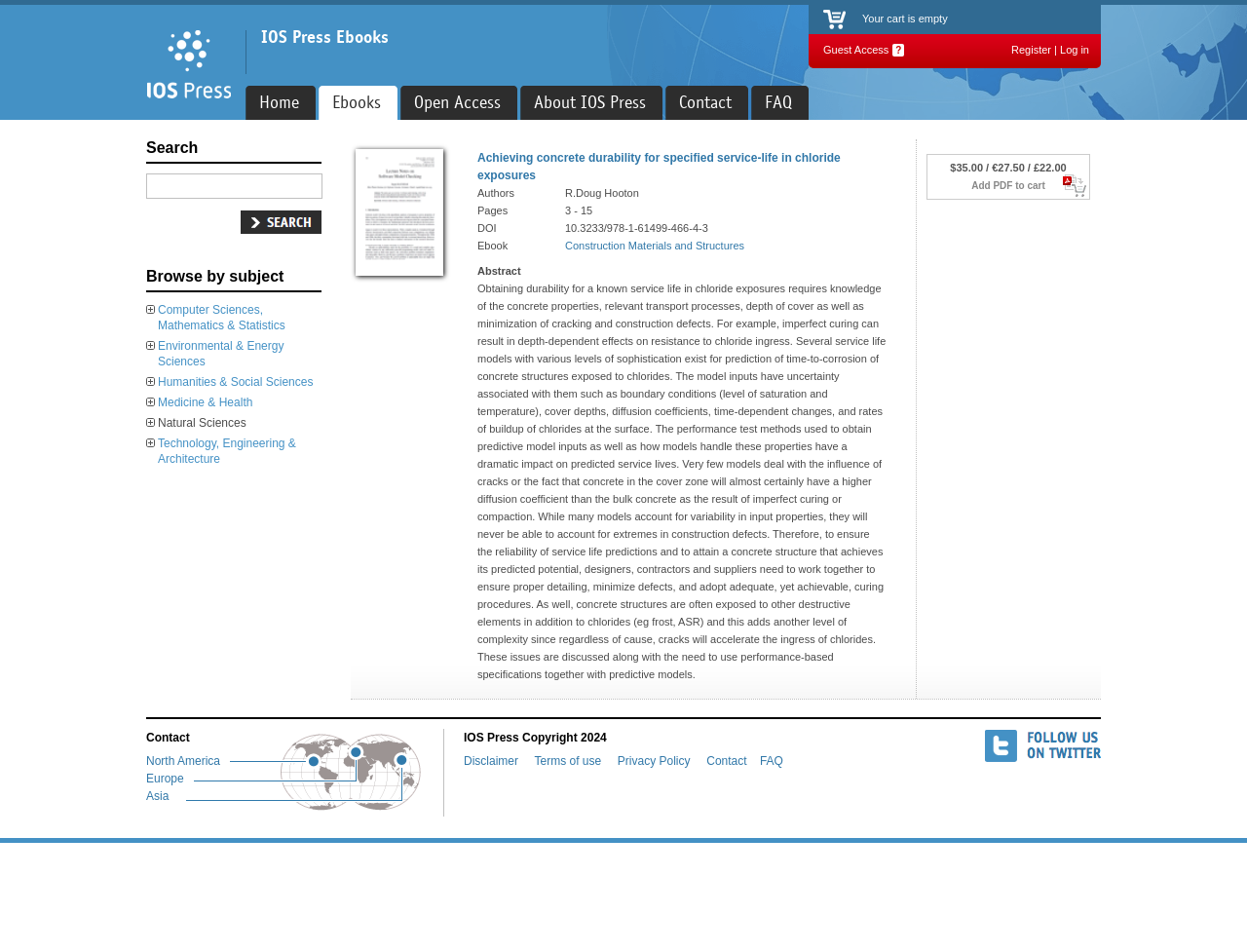How many pages does the ebook have?
Using the information from the image, answer the question thoroughly.

I found the number of pages by looking at the text 'Pages' and then the page range '3 - 15' which is located below the authors' names.